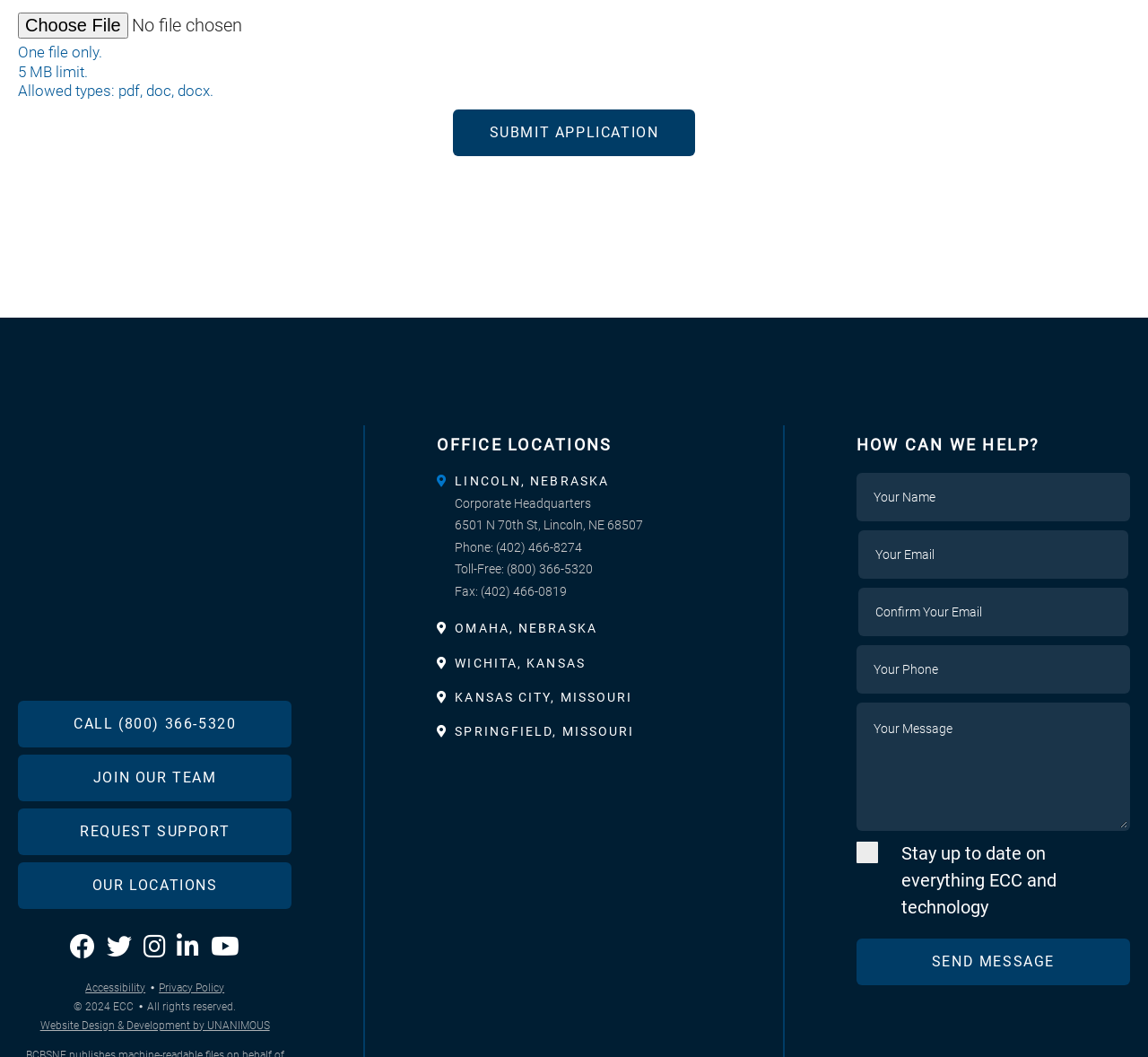Please find the bounding box coordinates of the element that you should click to achieve the following instruction: "Call ECC Technology Systems Integrator". The coordinates should be presented as four float numbers between 0 and 1: [left, top, right, bottom].

[0.016, 0.663, 0.254, 0.707]